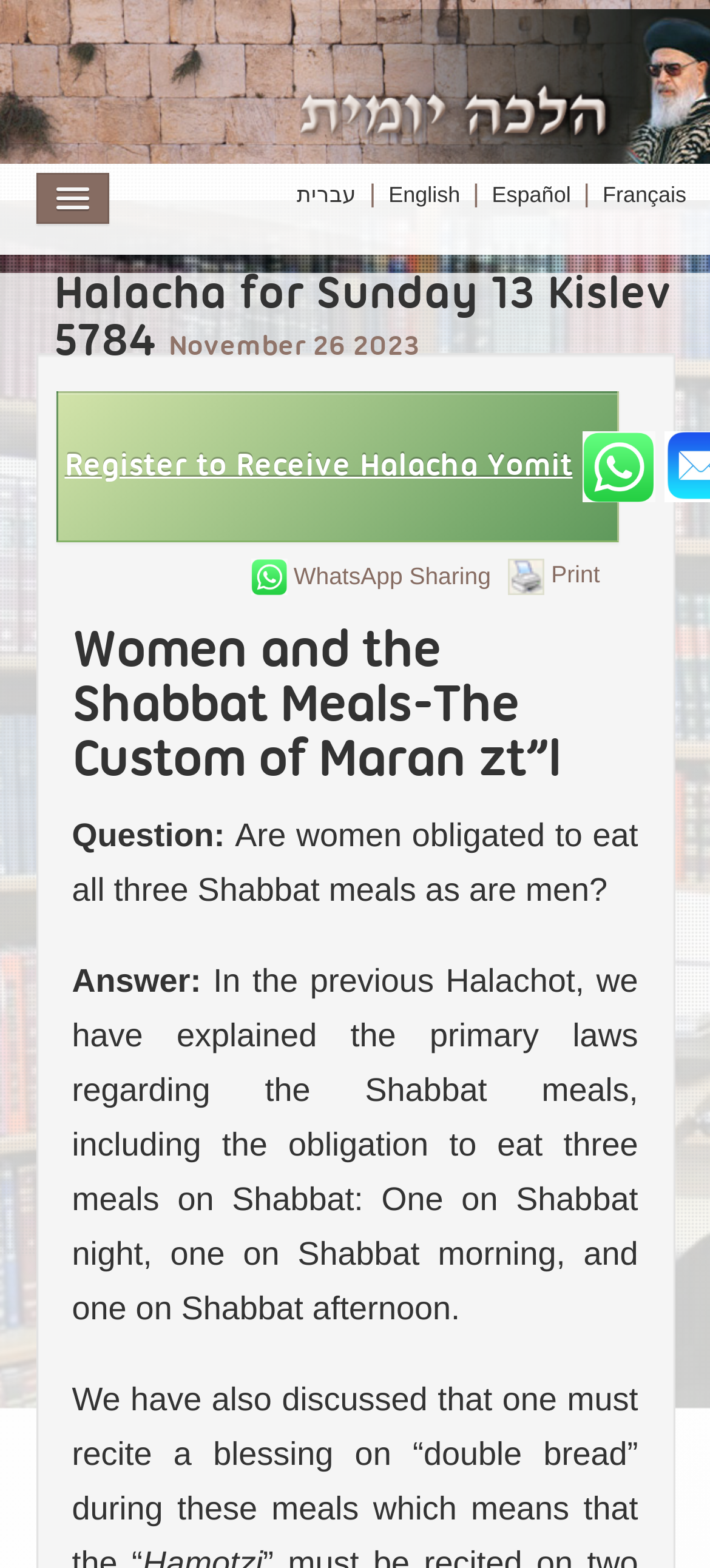Please identify the bounding box coordinates of the area I need to click to accomplish the following instruction: "Click the Halacha Search button".

[0.0, 0.175, 0.387, 0.209]